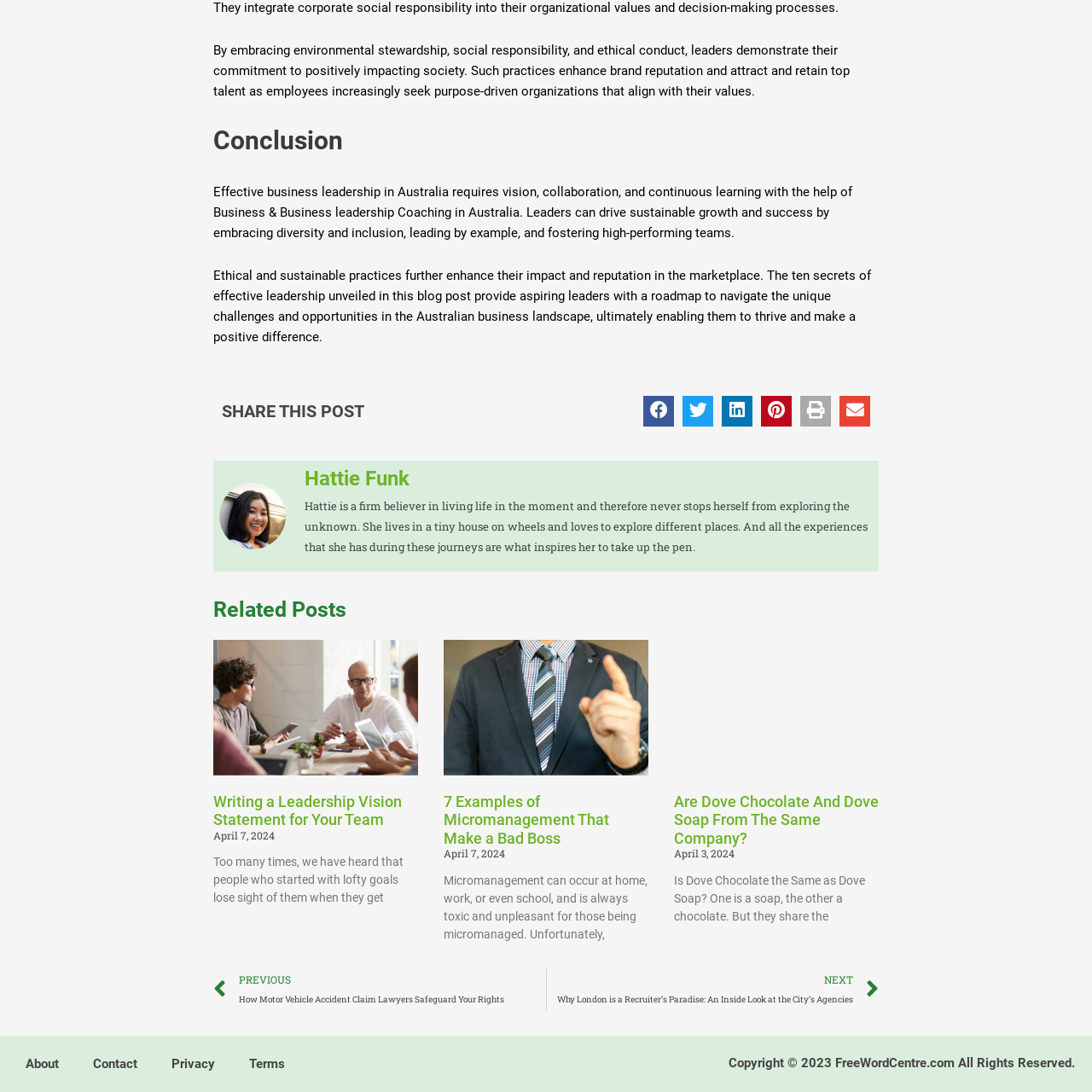Determine the coordinates of the bounding box for the clickable area needed to execute this instruction: "Go to the 'Next' page".

[0.51, 0.888, 0.805, 0.925]